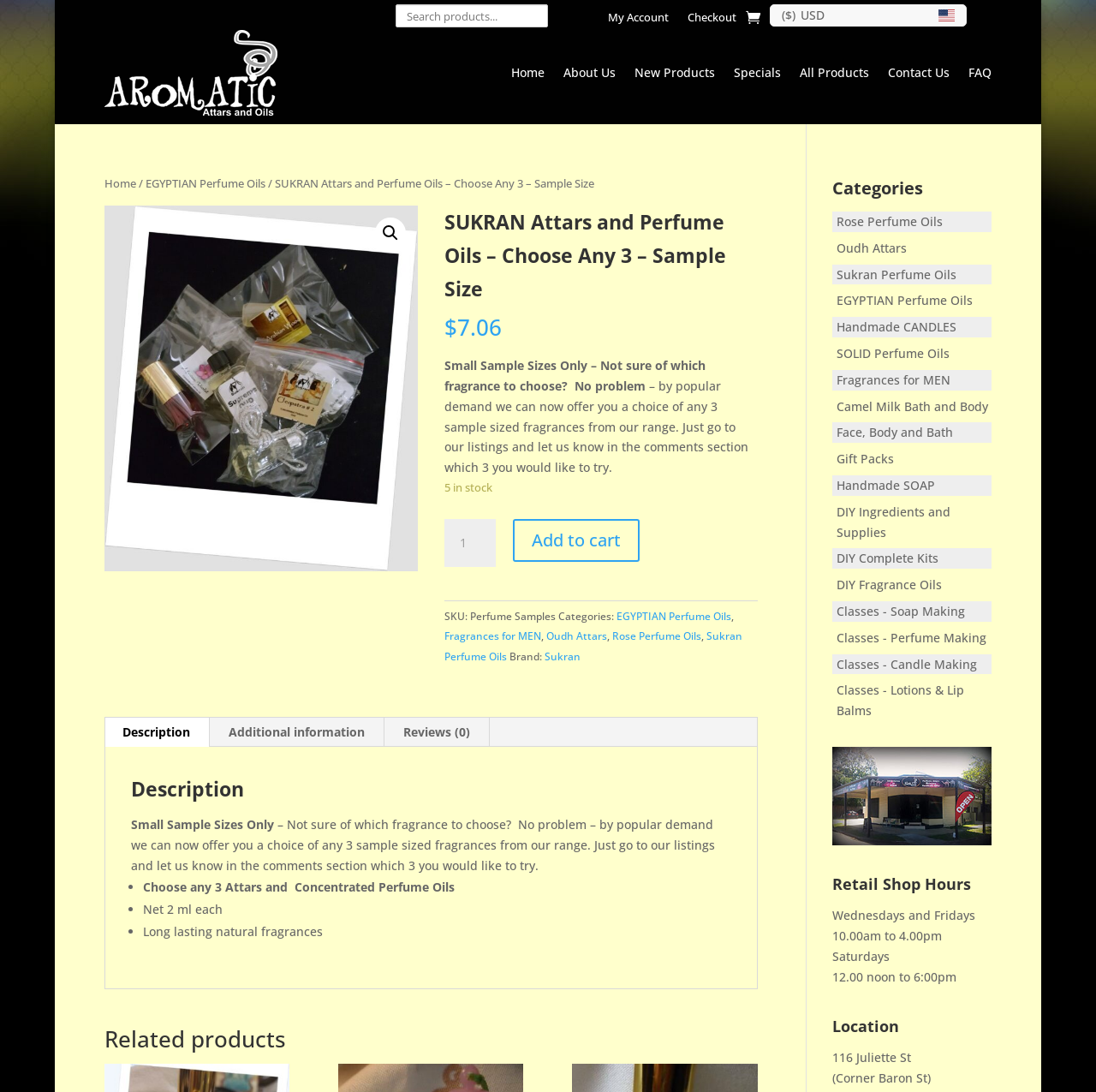Please find the bounding box coordinates in the format (top-left x, top-left y, bottom-right x, bottom-right y) for the given element description. Ensure the coordinates are floating point numbers between 0 and 1. Description: Oudh Attars

[0.763, 0.219, 0.827, 0.234]